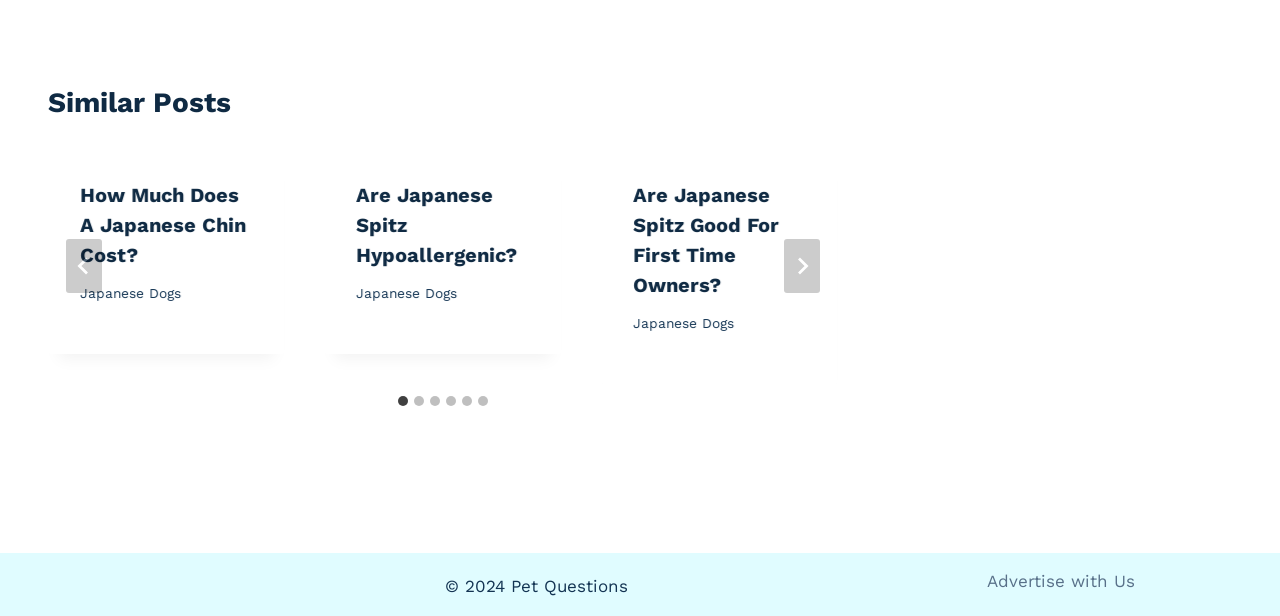Determine the bounding box coordinates for the clickable element required to fulfill the instruction: "View post about Japanese Chin cost". Provide the coordinates as four float numbers between 0 and 1, i.e., [left, top, right, bottom].

[0.062, 0.291, 0.197, 0.495]